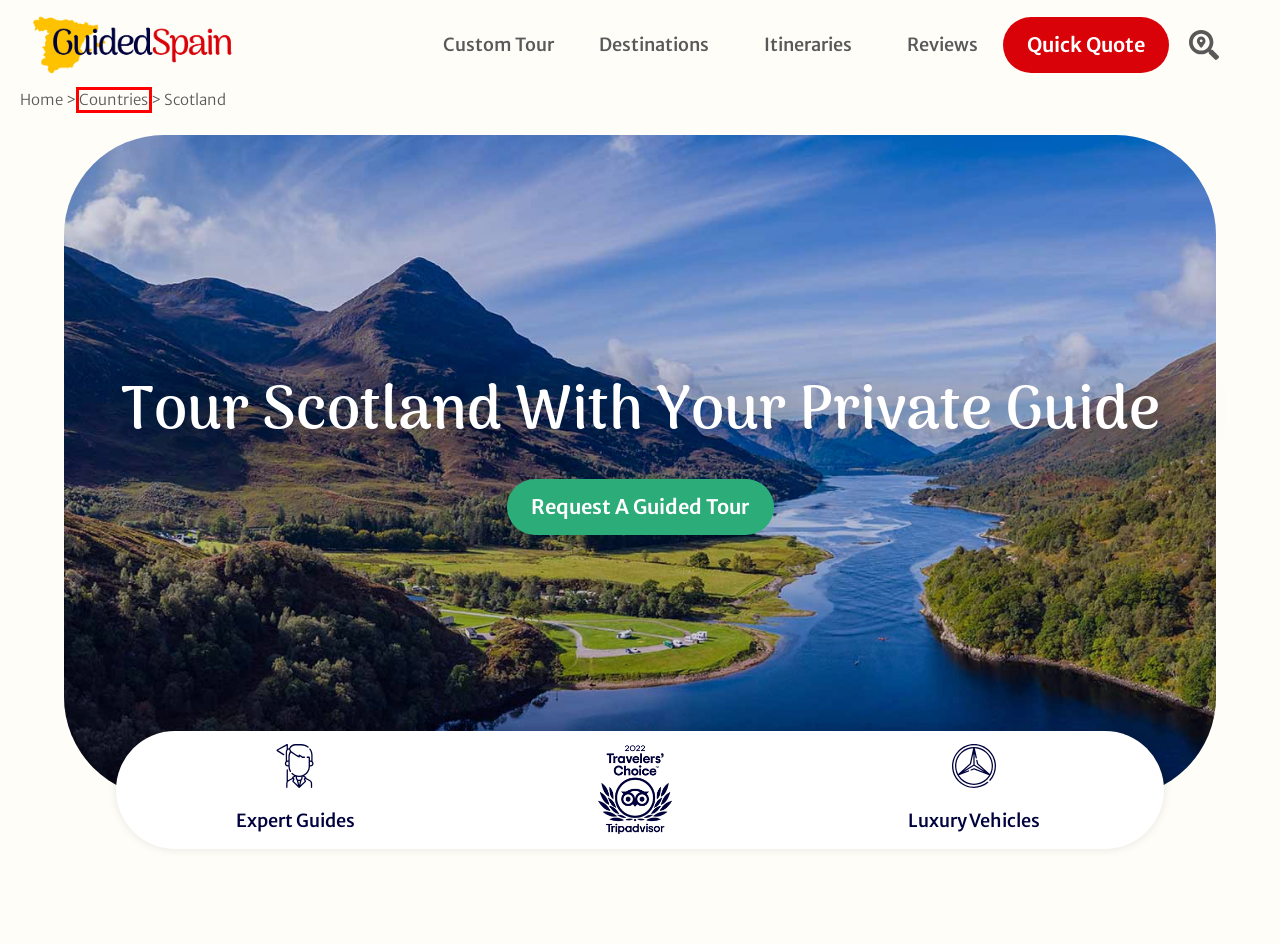Review the screenshot of a webpage that includes a red bounding box. Choose the most suitable webpage description that matches the new webpage after clicking the element within the red bounding box. Here are the candidates:
A. Spain Private Tours | Guides & Drivers | Guided Spain Tours
B. Custom France Tours | Private Guides | Guided France Tours
C. The Best Private Tours in Southern Spain | Guided Spain Tours
D. Marketing For Tour Operators | DABA Tourism Marketing Agency
E. Guided Portugal Tours | Private Drivers & Guides | Guided Spain
F. Worldwide Tour Planners | Tours Around the Globe | Guided Spain
G. Guided Morocco Tours | Private Drivers & Guides | Guided Spain
H. Private Tours of Italy | Custom Itinerary | Guided Italy Tours

F